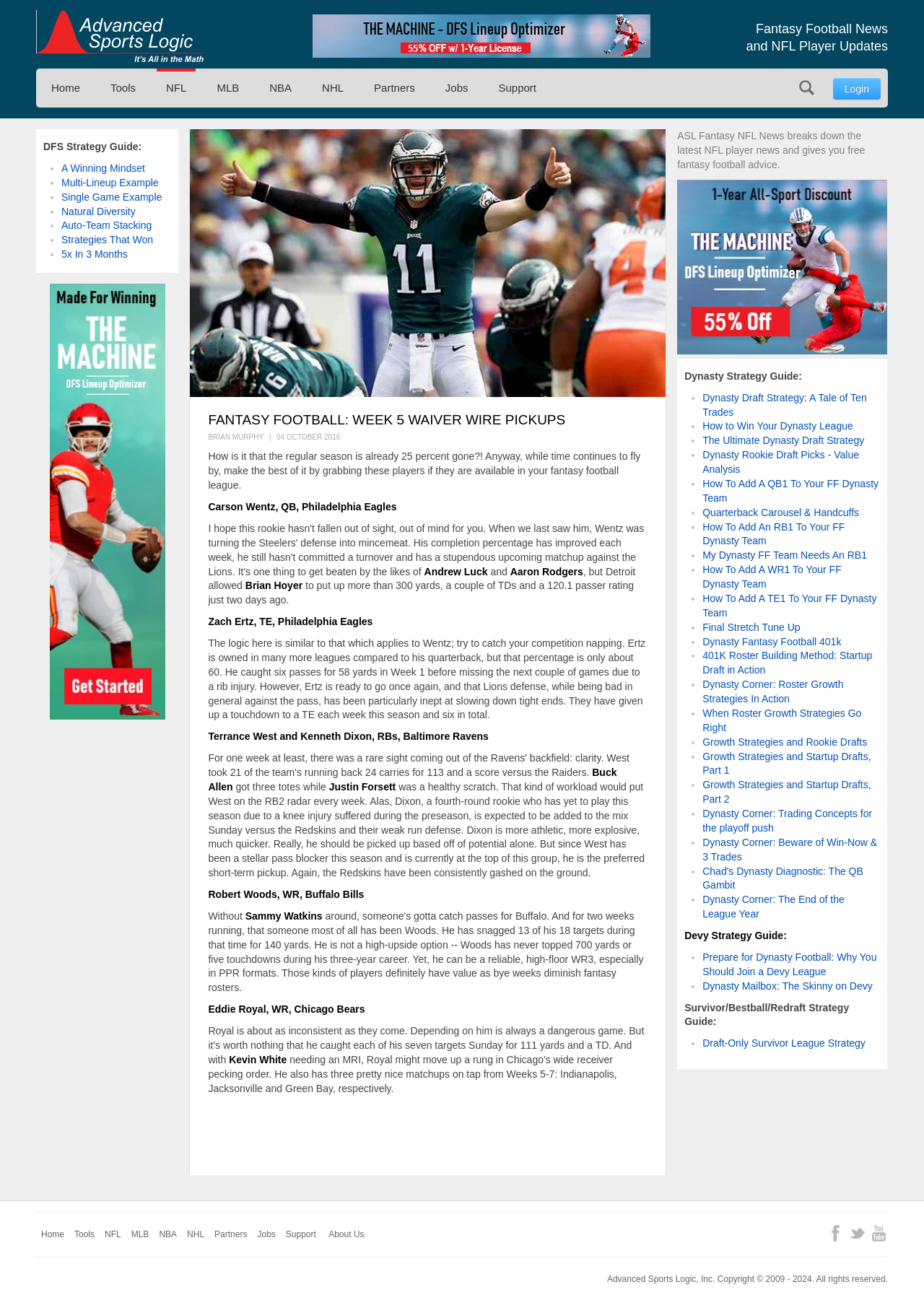Reply to the question with a brief word or phrase: What is the main topic of this webpage?

Fantasy Football